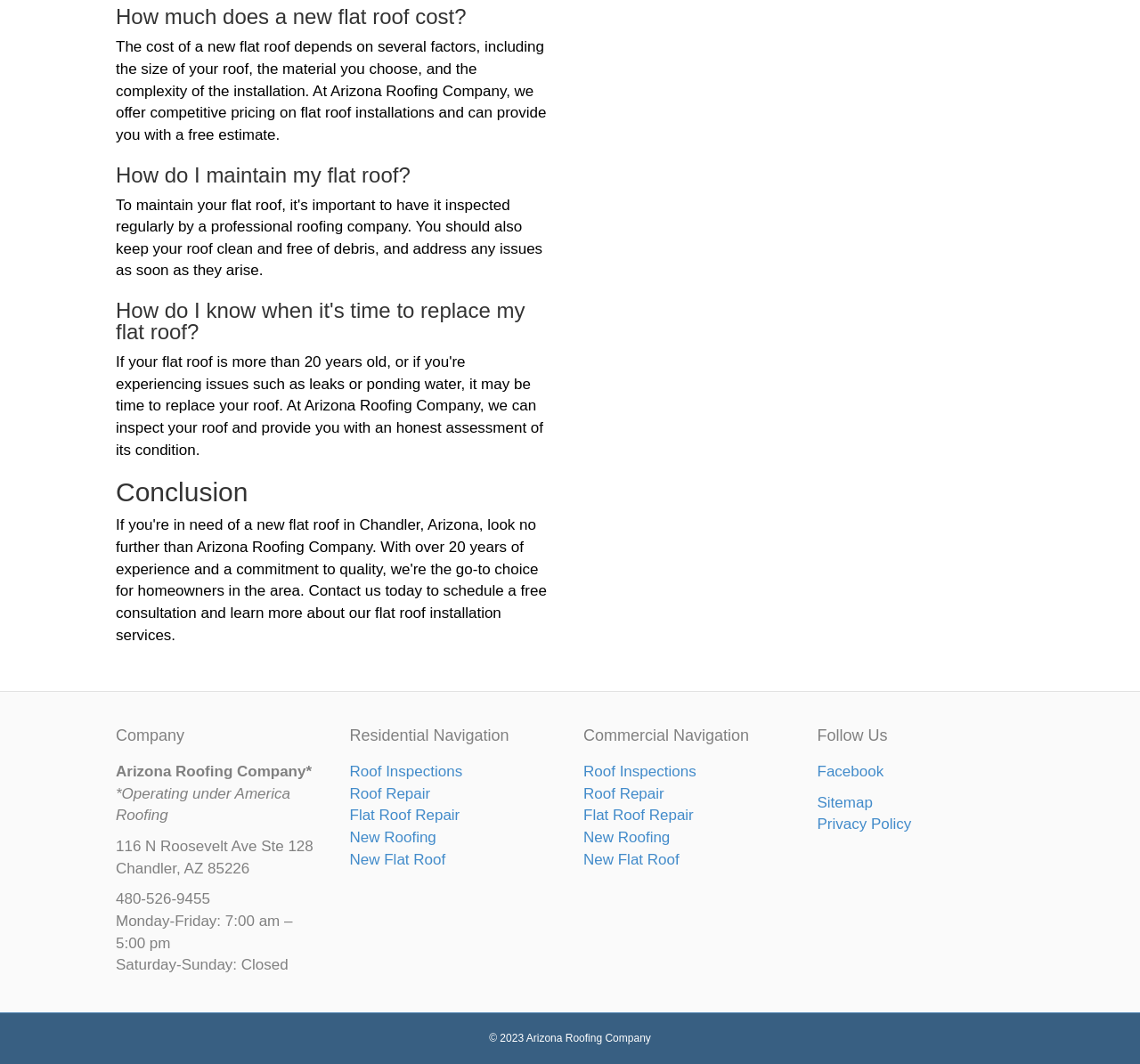Using the description "Sitemap", predict the bounding box of the relevant HTML element.

[0.717, 0.746, 0.766, 0.762]